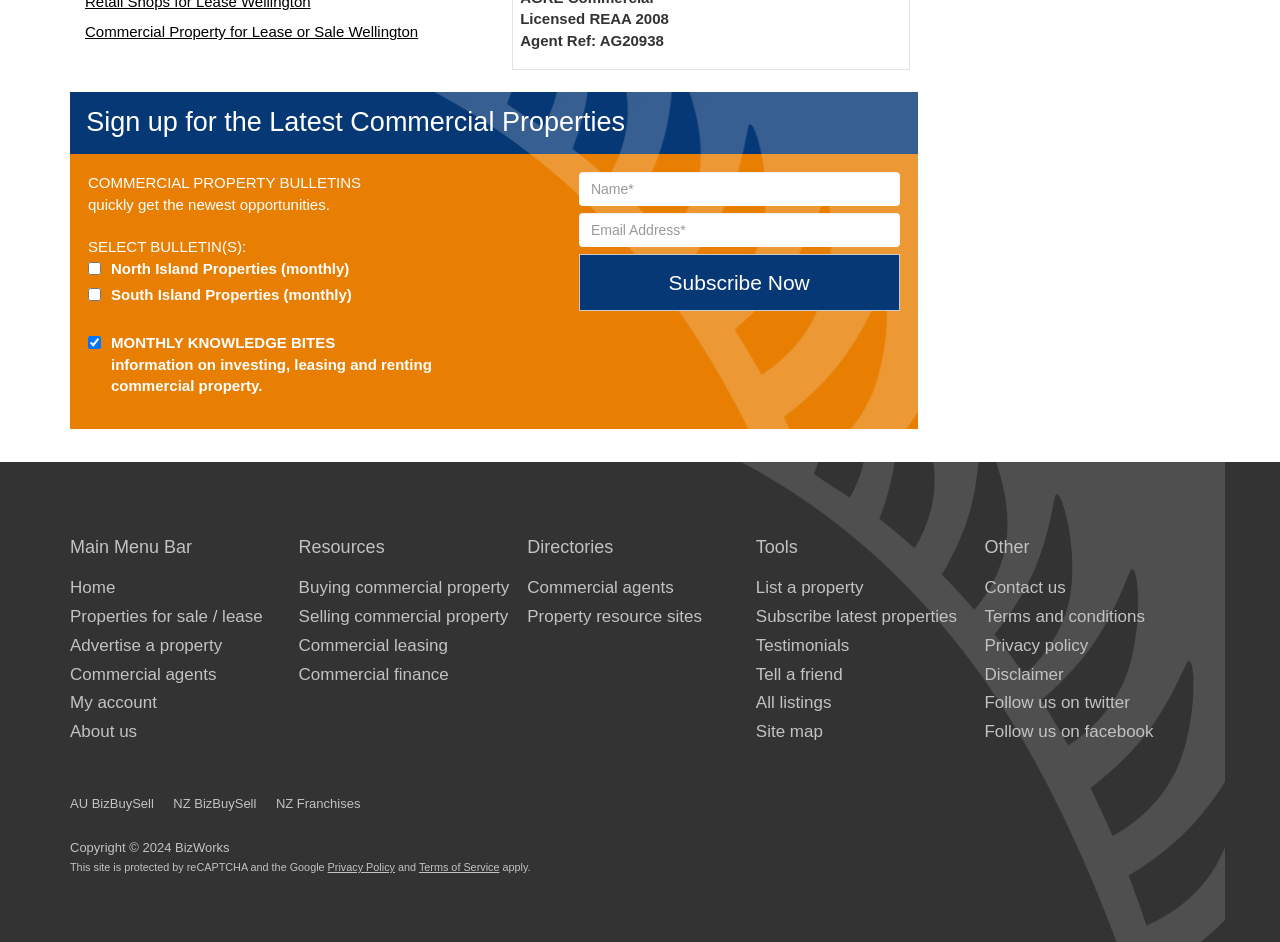Give a one-word or phrase response to the following question: What is the purpose of the 'Subscribe Now' button?

To subscribe to commercial property bulletins